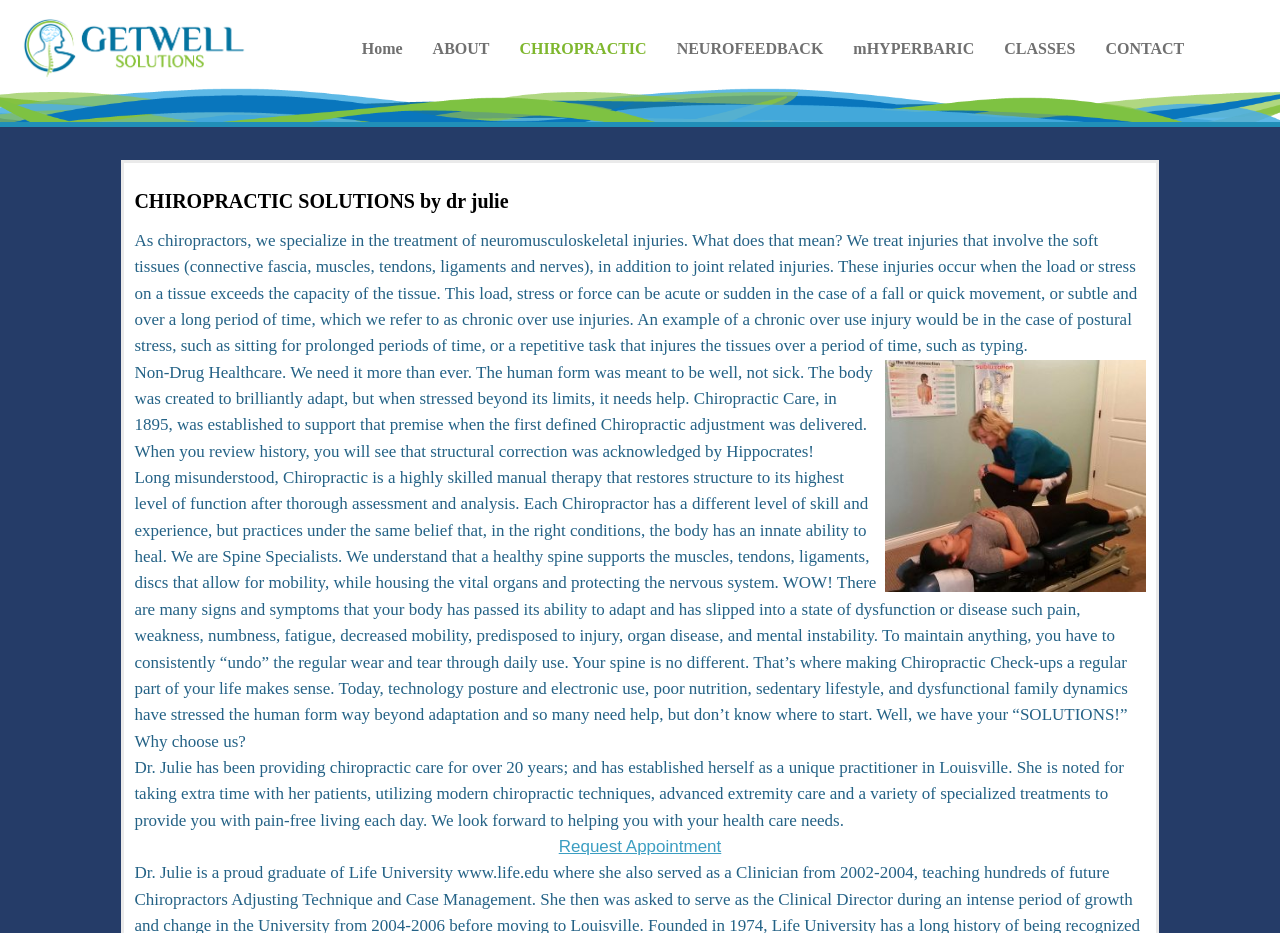What is the purpose of chiropractic check-ups?
Give a one-word or short phrase answer based on the image.

To maintain spine health